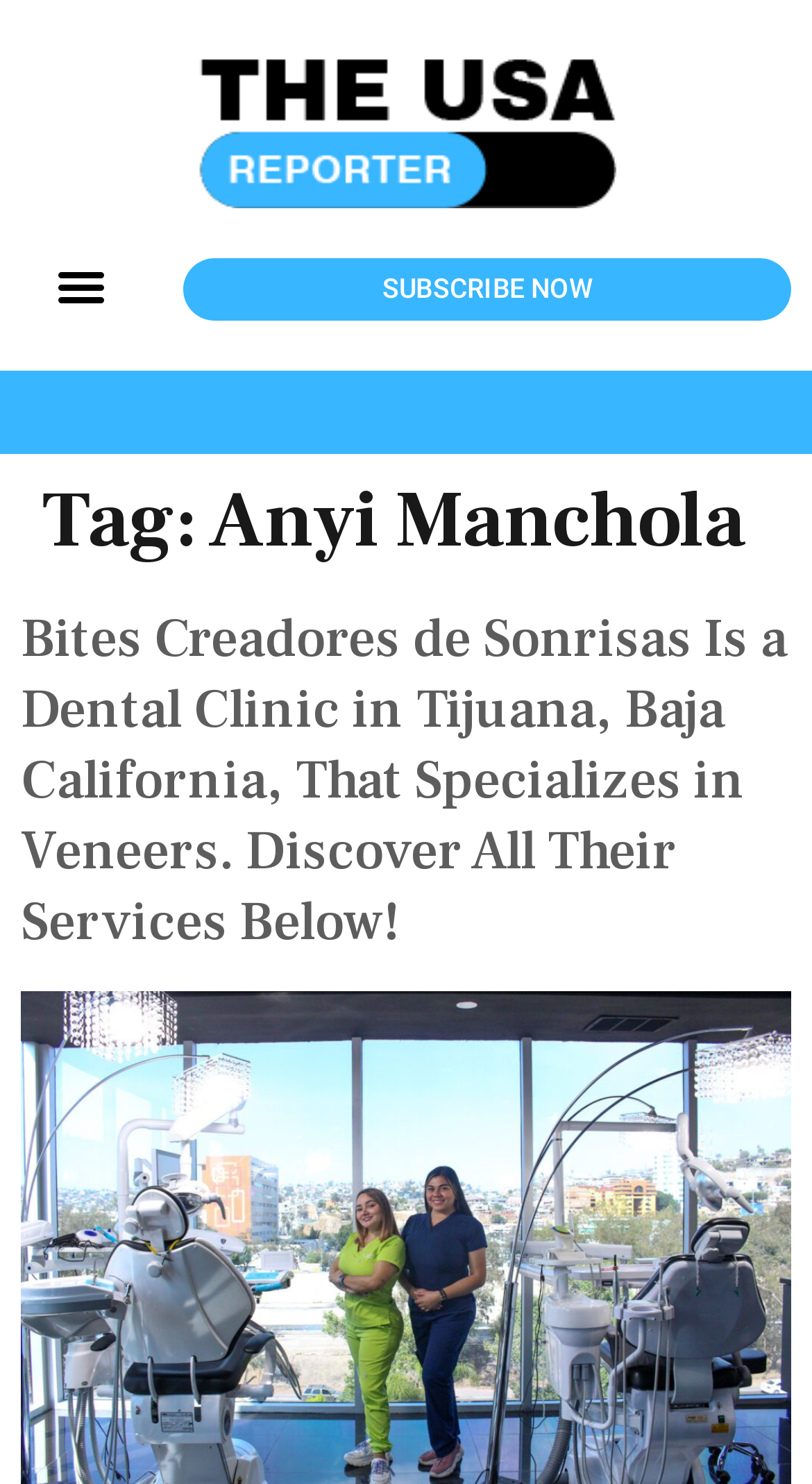What is the specialty of the dental clinic?
Answer the question with a single word or phrase, referring to the image.

Veneers